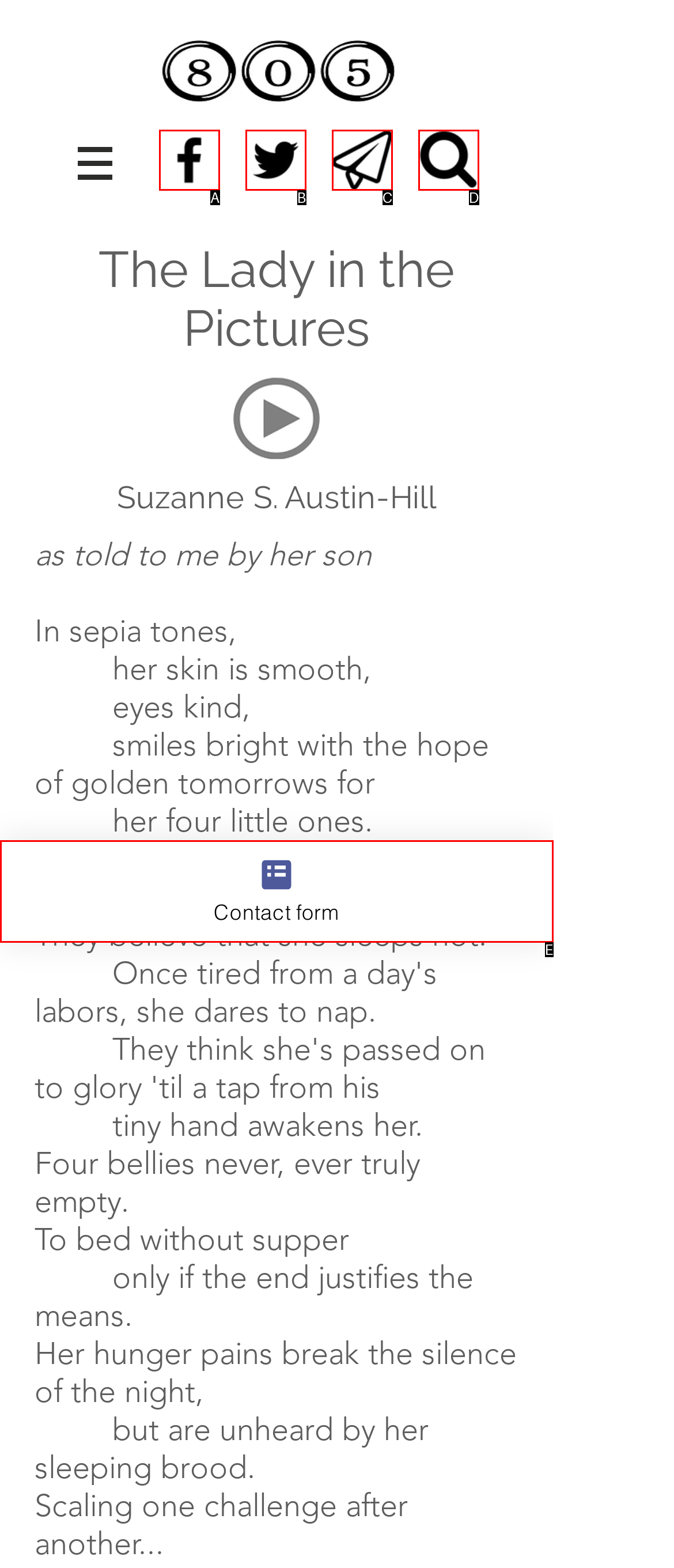Based on the element description: aria-label="Black Twitter Icon", choose the best matching option. Provide the letter of the option directly.

B